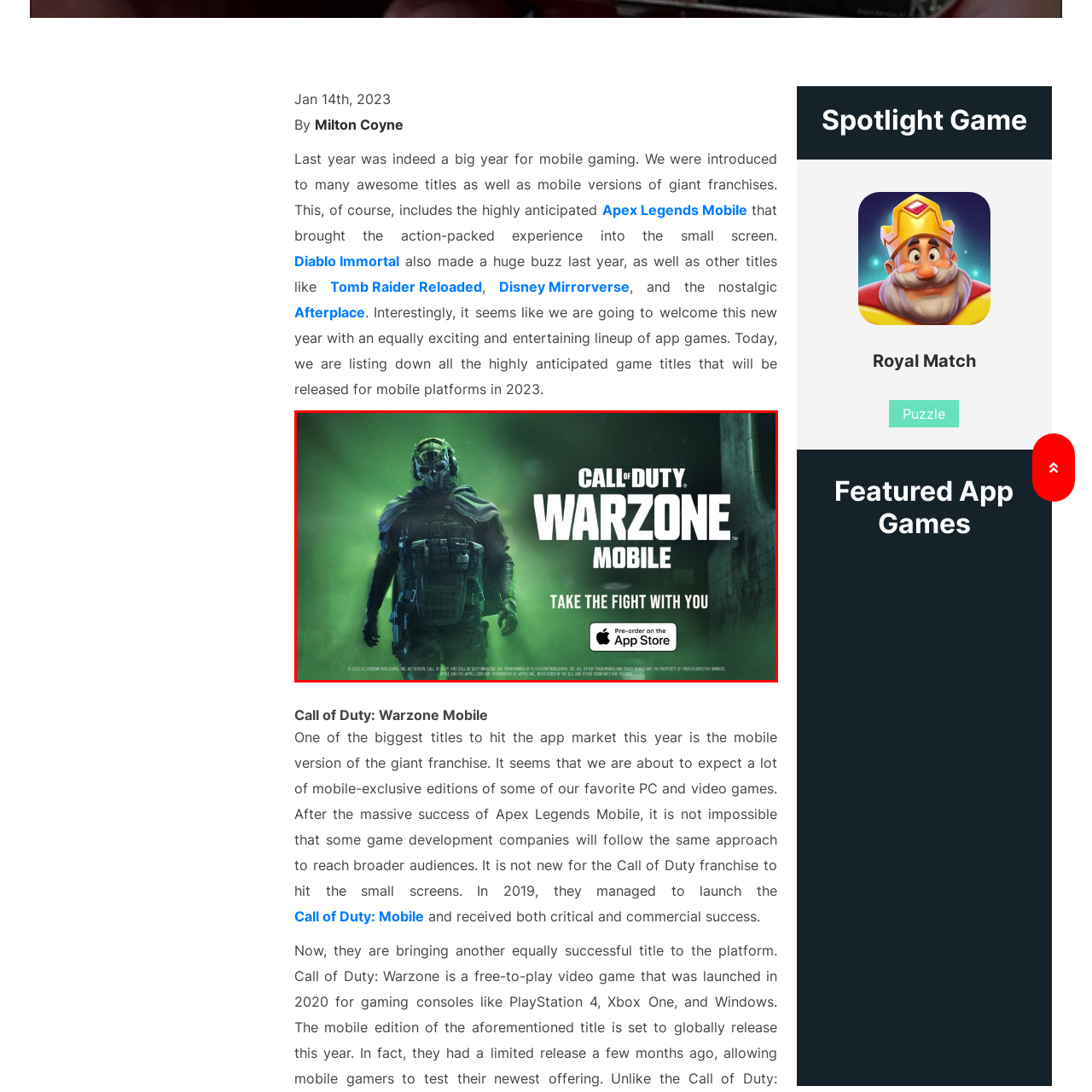Describe extensively the image that is contained within the red box.

The image showcases a promotional visual for "Call of Duty: Warzone Mobile," featuring a masked soldier in a dark tactical outfit, standing confidently against a vibrant green backdrop that enhances the action-oriented theme of the game. The text prominently displayed at the top reads "CALL OF DUTY WARZONE MOBILE," asserting the game's title, while the tagline "TAKE THE FIGHT WITH YOU" emphasizes its mobile accessibility. Additionally, a call to action invites viewers to "Pre-order on the App Store," indicating its availability on iOS platforms. This image underscores the game's anticipation and aligns with the franchise's reputation for immersive combat experiences.